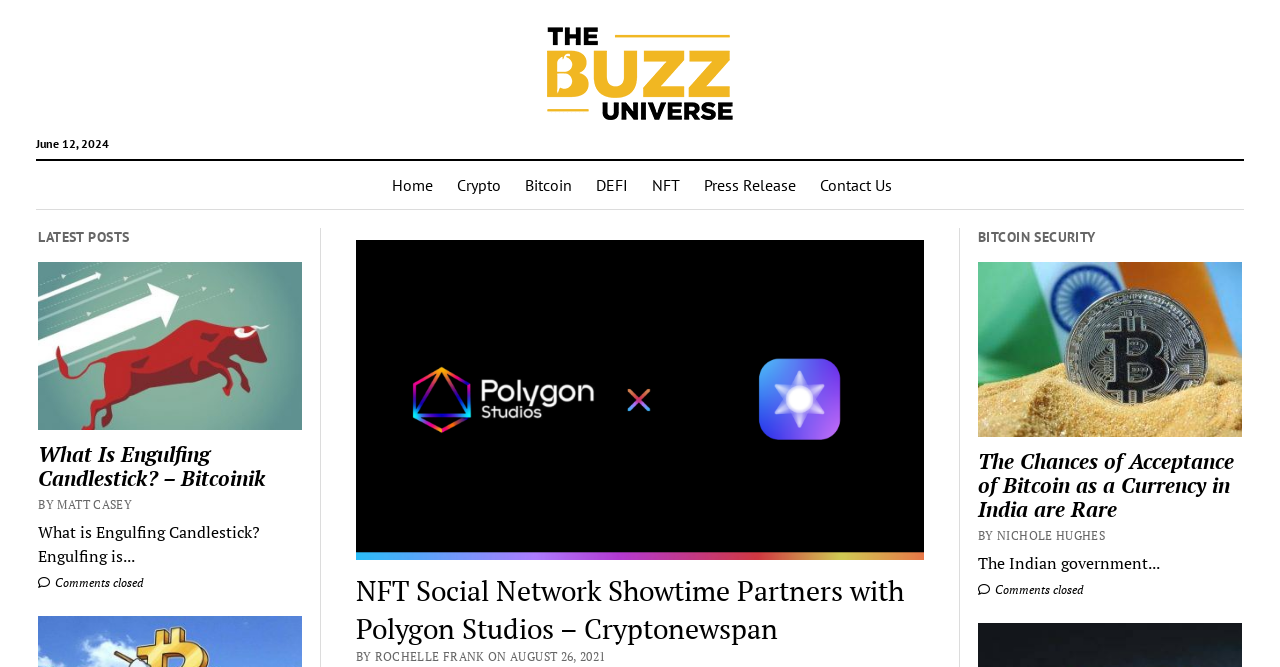Indicate the bounding box coordinates of the clickable region to achieve the following instruction: "Click the Contact Us link."

[0.631, 0.241, 0.706, 0.313]